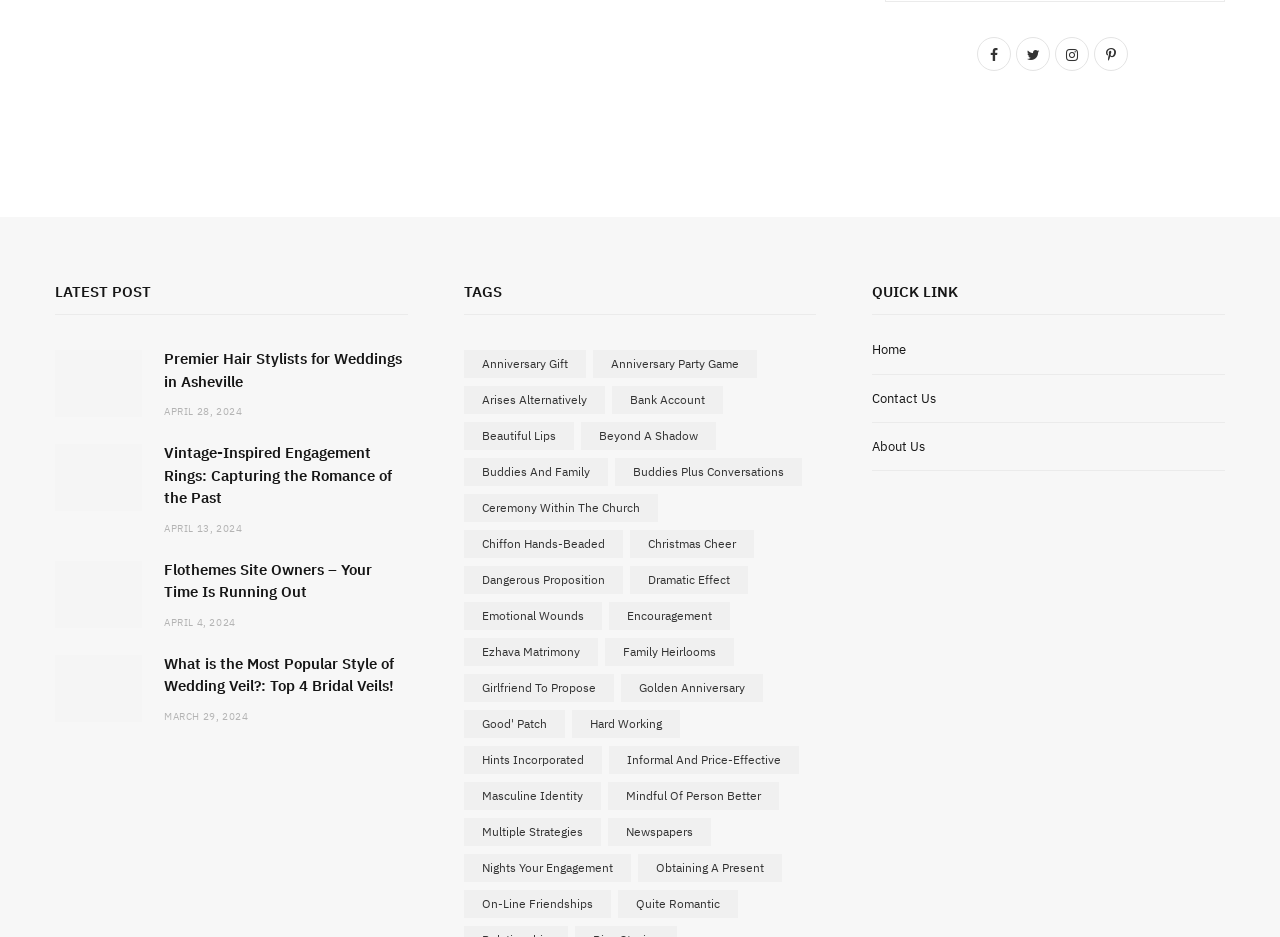Find and indicate the bounding box coordinates of the region you should select to follow the given instruction: "Click on the Facebook link".

[0.763, 0.039, 0.79, 0.076]